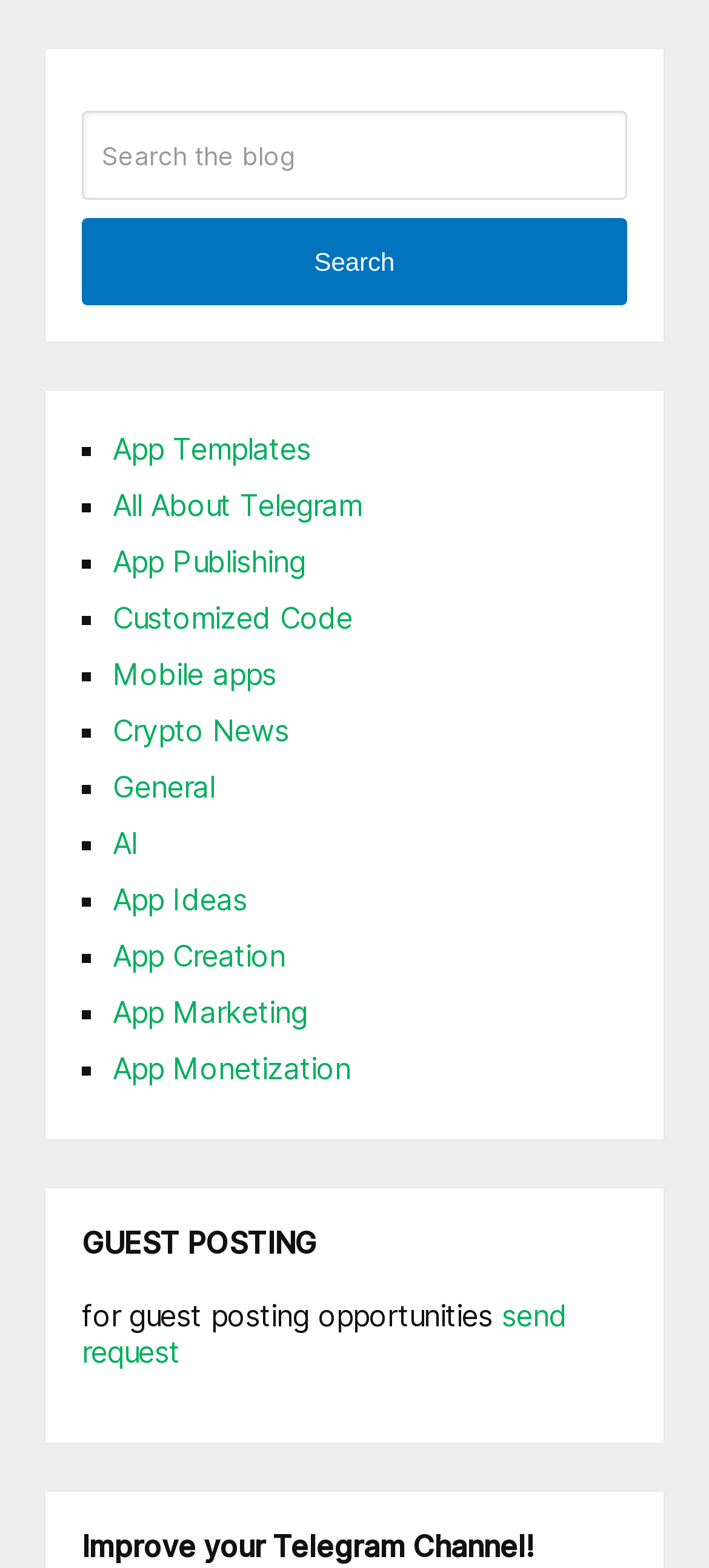Locate the bounding box coordinates of the element to click to perform the following action: 'Search for something'. The coordinates should be given as four float values between 0 and 1, in the form of [left, top, right, bottom].

[0.115, 0.071, 0.885, 0.195]